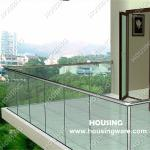Utilize the details in the image to thoroughly answer the following question: What is emphasized in modern railing systems?

The caption highlights the quality craftsmanship typical in modern railing systems, emphasizing both functionality and style, which suggests that modern railing systems prioritize both practicality and aesthetic appeal.